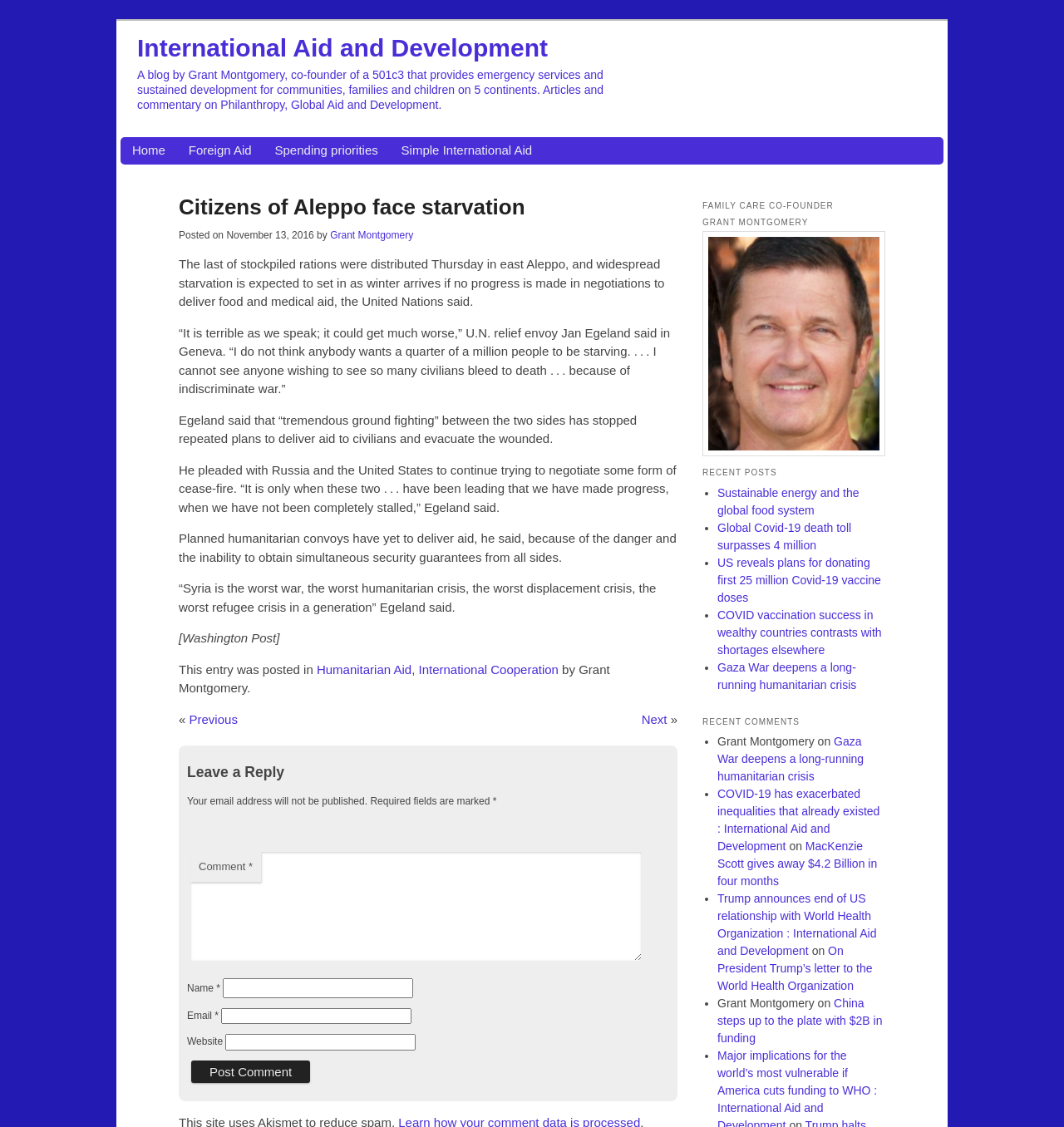How many comments are listed on the webpage?
Refer to the image and give a detailed answer to the query.

There are 5 comments listed on the webpage, which are displayed in a list with bullet points on the right-hand side of the page under the heading 'RECENT COMMENTS'.